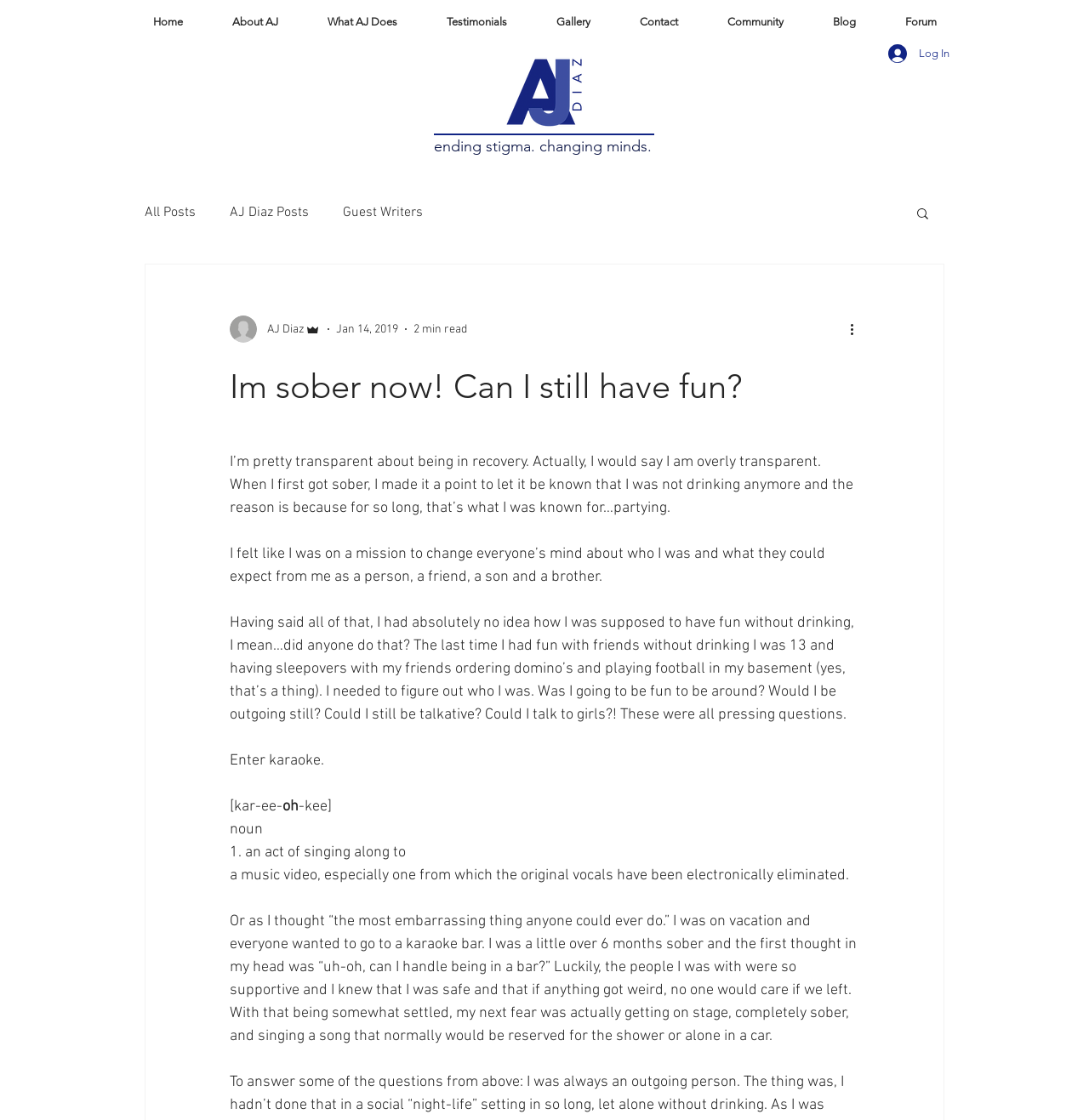Please determine the bounding box coordinates of the element to click on in order to accomplish the following task: "Click the 'Home' link". Ensure the coordinates are four float numbers ranging from 0 to 1, i.e., [left, top, right, bottom].

[0.117, 0.007, 0.191, 0.033]